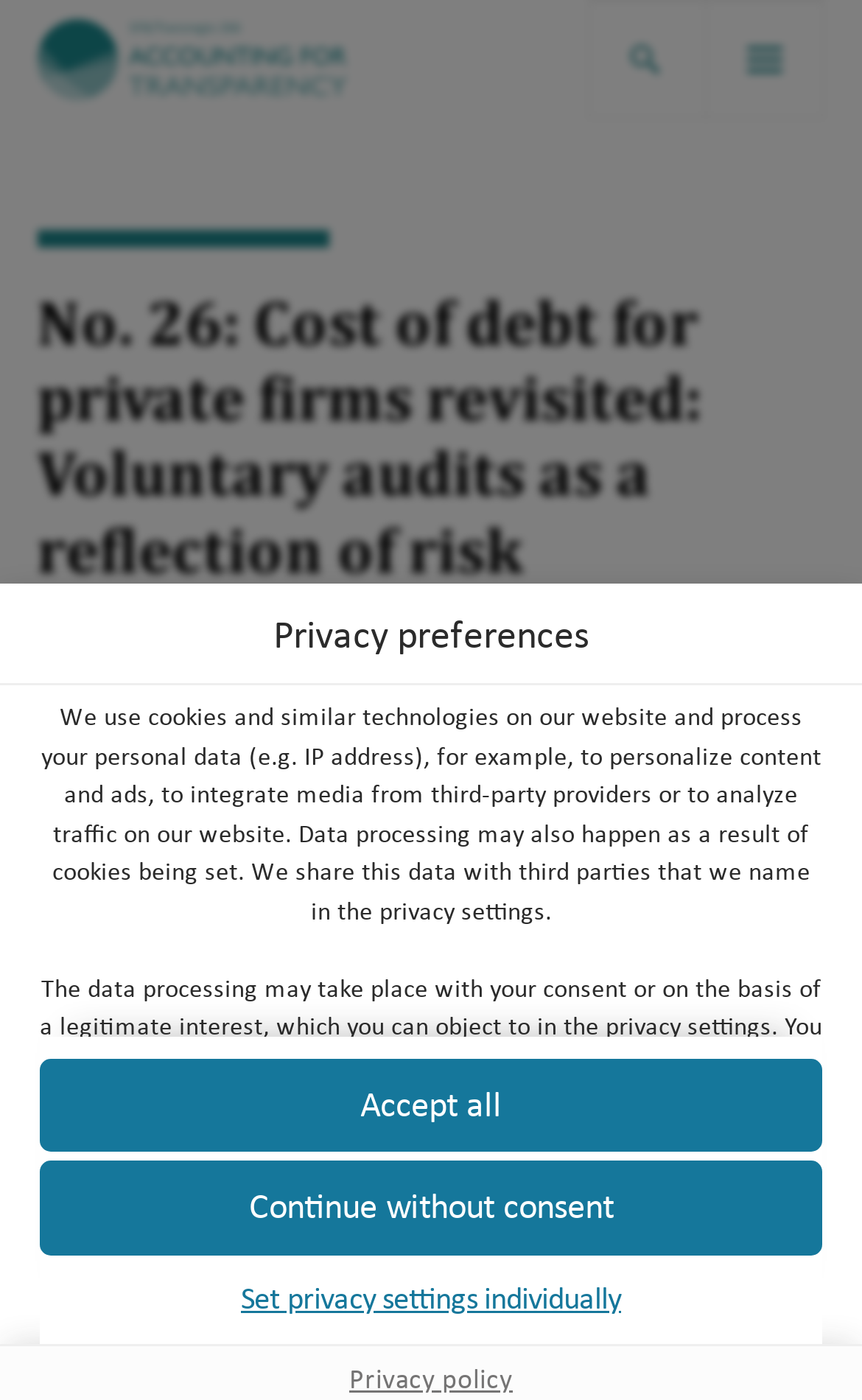What is the purpose of the website?
Look at the image and provide a short answer using one word or a phrase.

Research on private firms